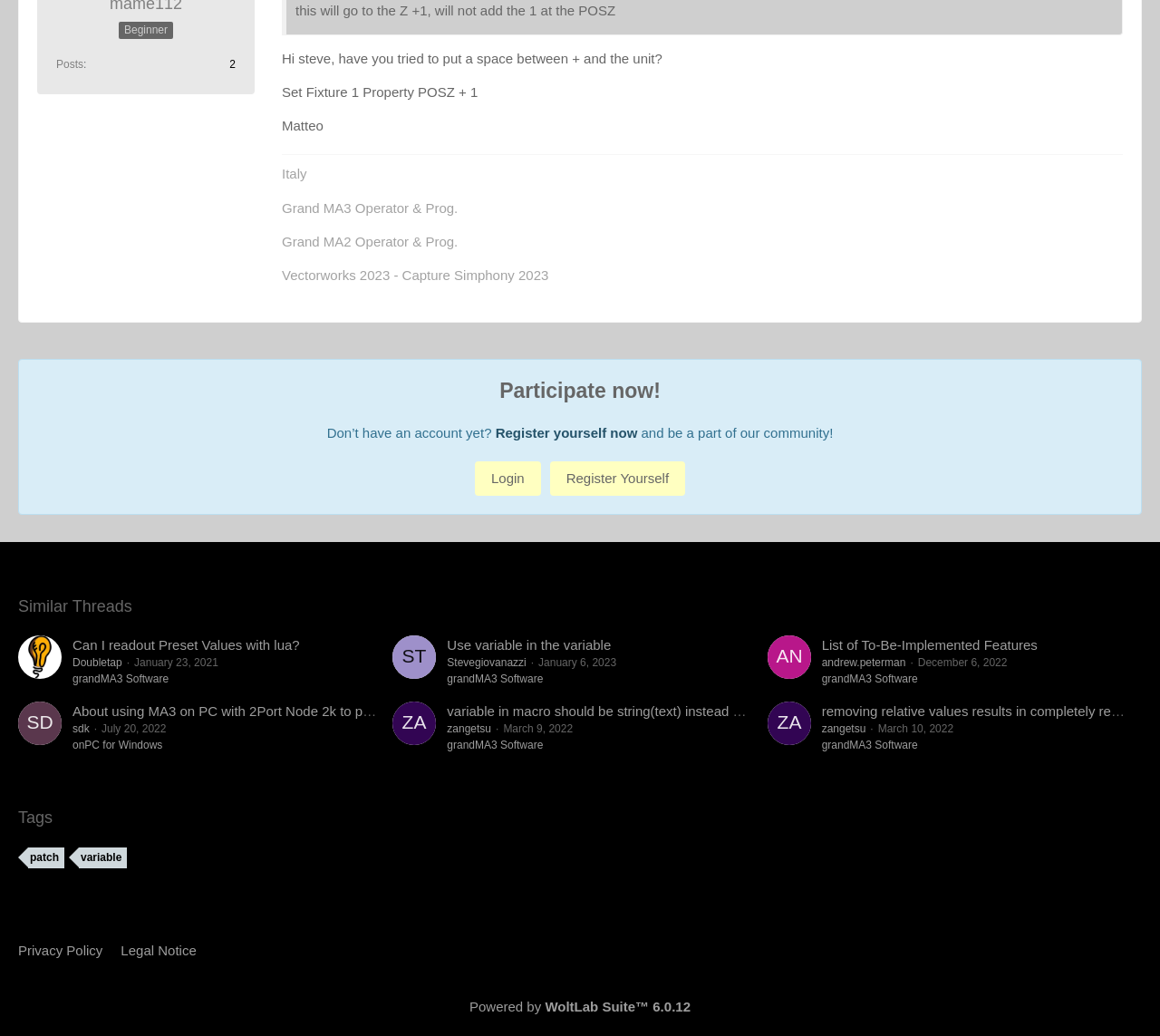Answer this question using a single word or a brief phrase:
How many links are there in the 'Similar Threads' section?

10